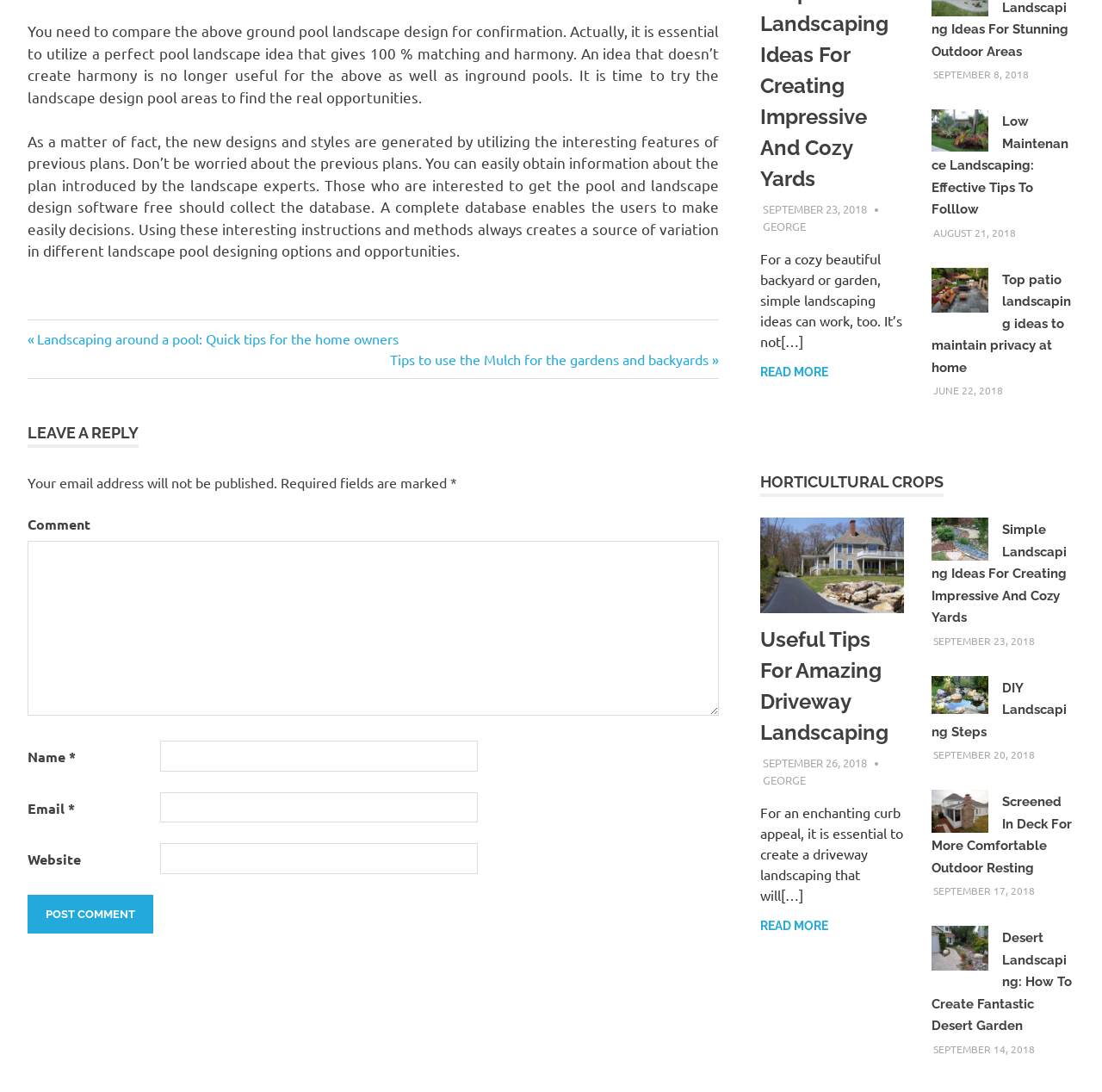What is the purpose of the textbox with the label 'Comment'?
Look at the screenshot and respond with a single word or phrase.

Leave a comment